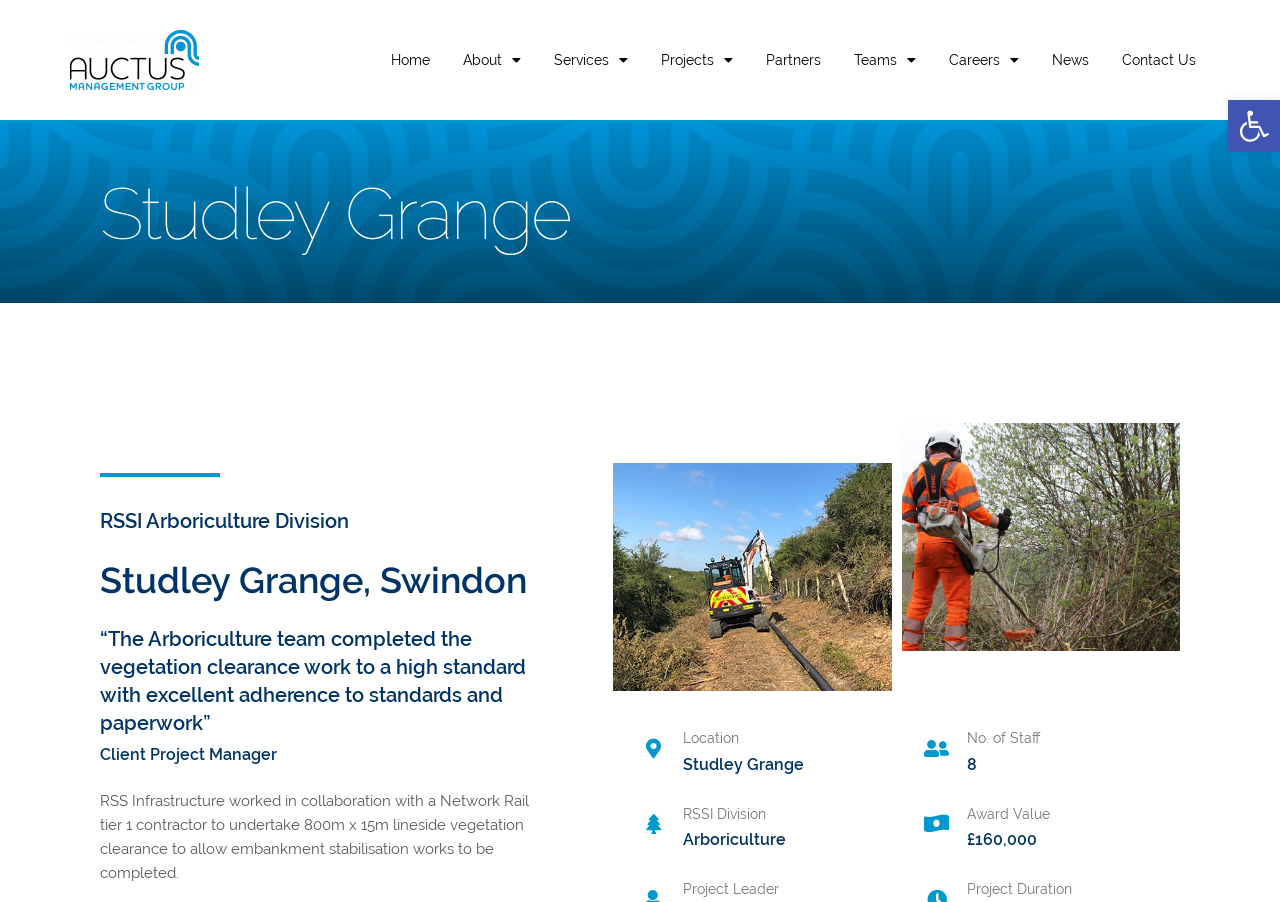What is the scope of the vegetation clearance work?
Please answer the question as detailed as possible based on the image.

I found the answer by reading the StaticText element that describes the project. The text mentions that RSS Infrastructure worked in collaboration with a Network Rail tier 1 contractor to undertake 800m x 15m lineside vegetation clearance.